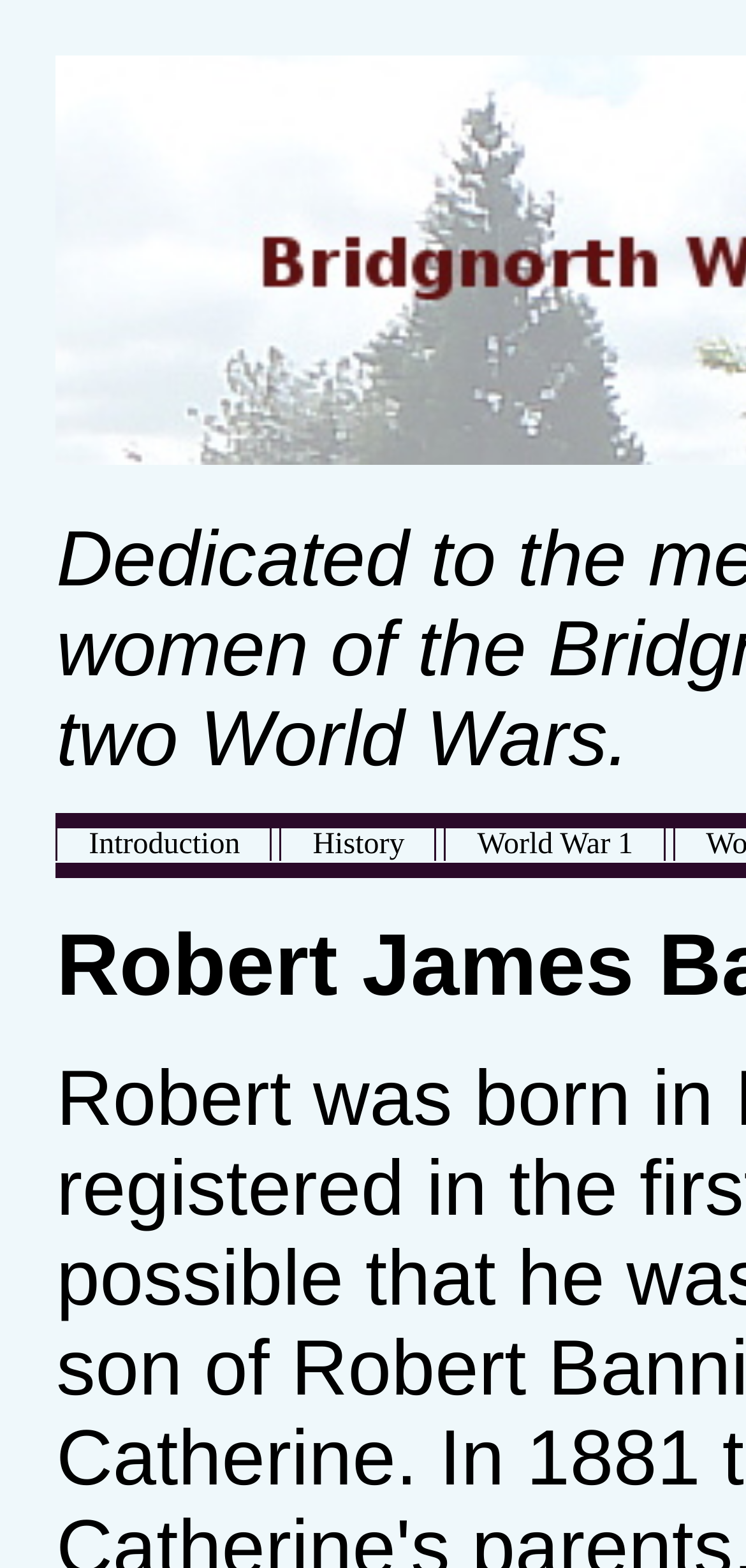Locate the bounding box of the UI element based on this description: "World War 1". Provide four float numbers between 0 and 1 as [left, top, right, bottom].

[0.599, 0.524, 0.89, 0.554]